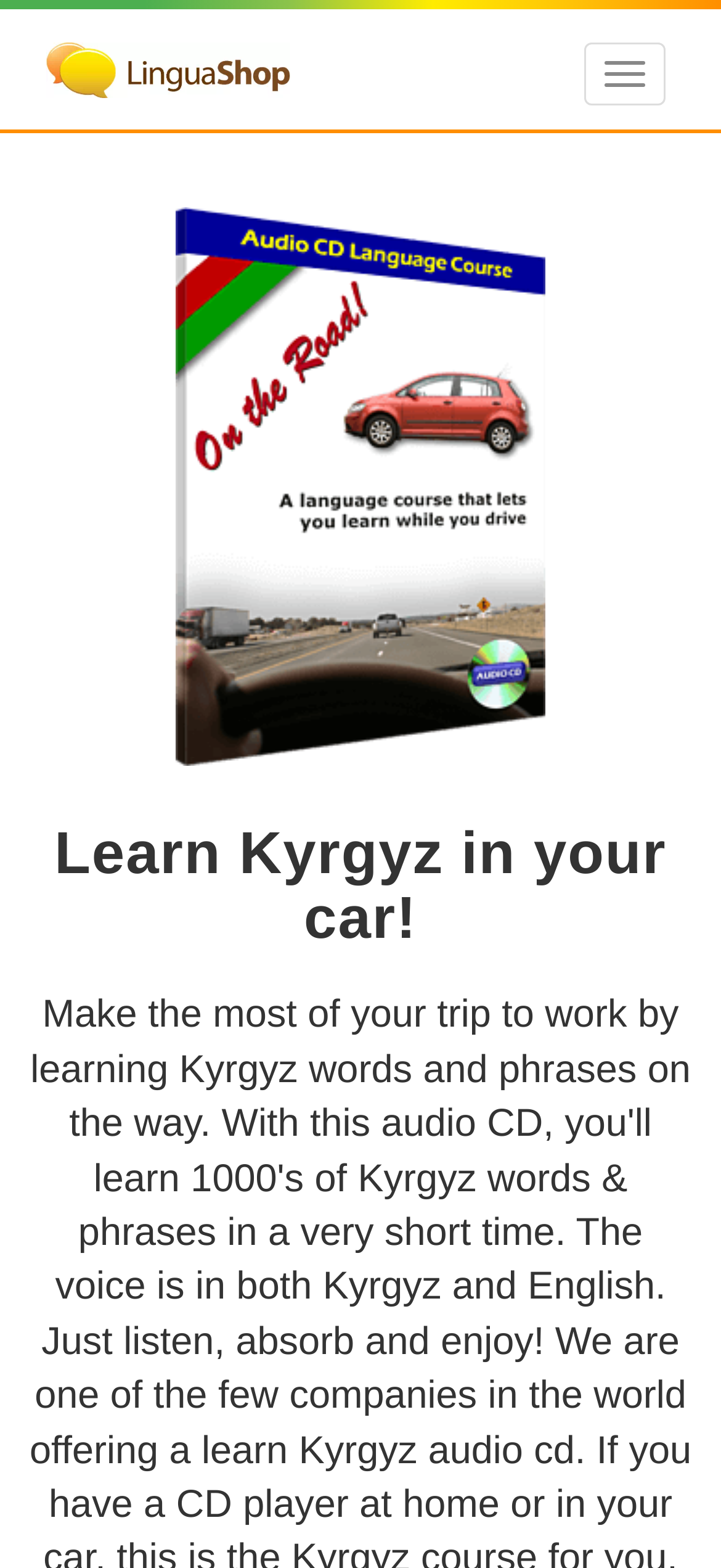Bounding box coordinates are specified in the format (top-left x, top-left y, bottom-right x, bottom-right y). All values are floating point numbers bounded between 0 and 1. Please provide the bounding box coordinate of the region this sentence describes: Toggle navigation

[0.81, 0.027, 0.923, 0.067]